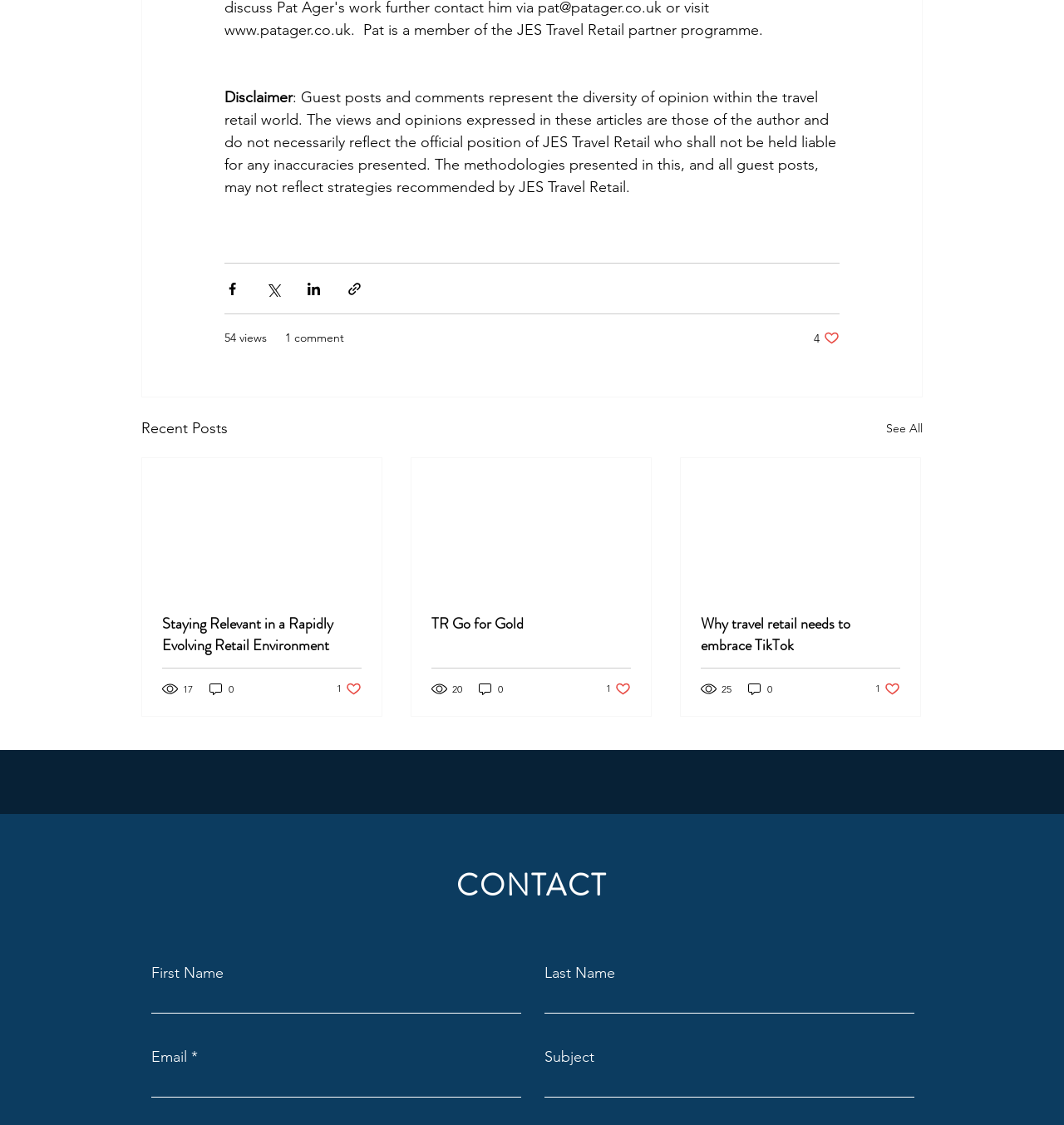How many comments does the second article have?
Please provide a comprehensive answer based on the information in the image.

The second article has 0 comments, which is indicated by the link element '0 comments' below the article title.